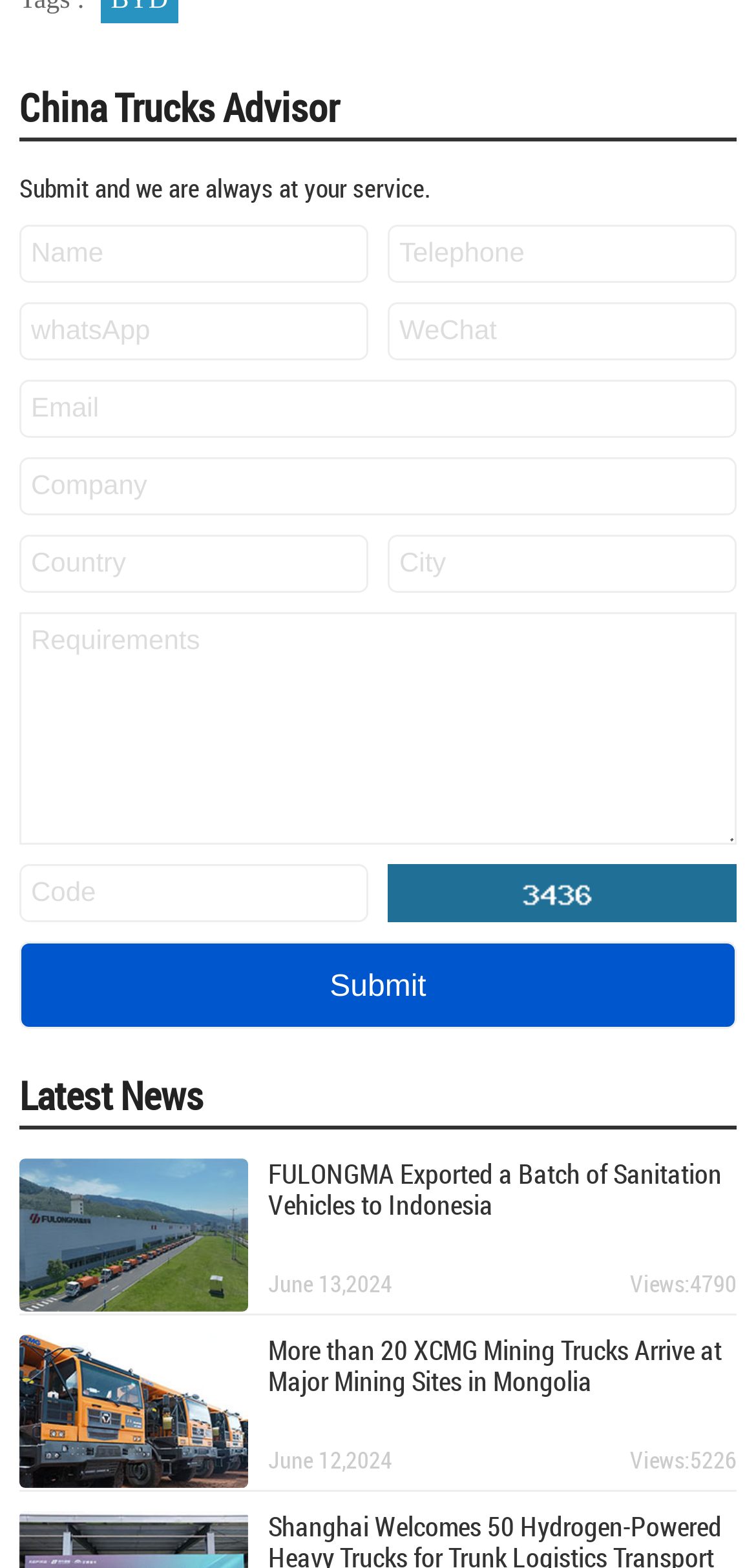Please specify the bounding box coordinates of the clickable section necessary to execute the following command: "Enter your name".

[0.026, 0.143, 0.487, 0.18]